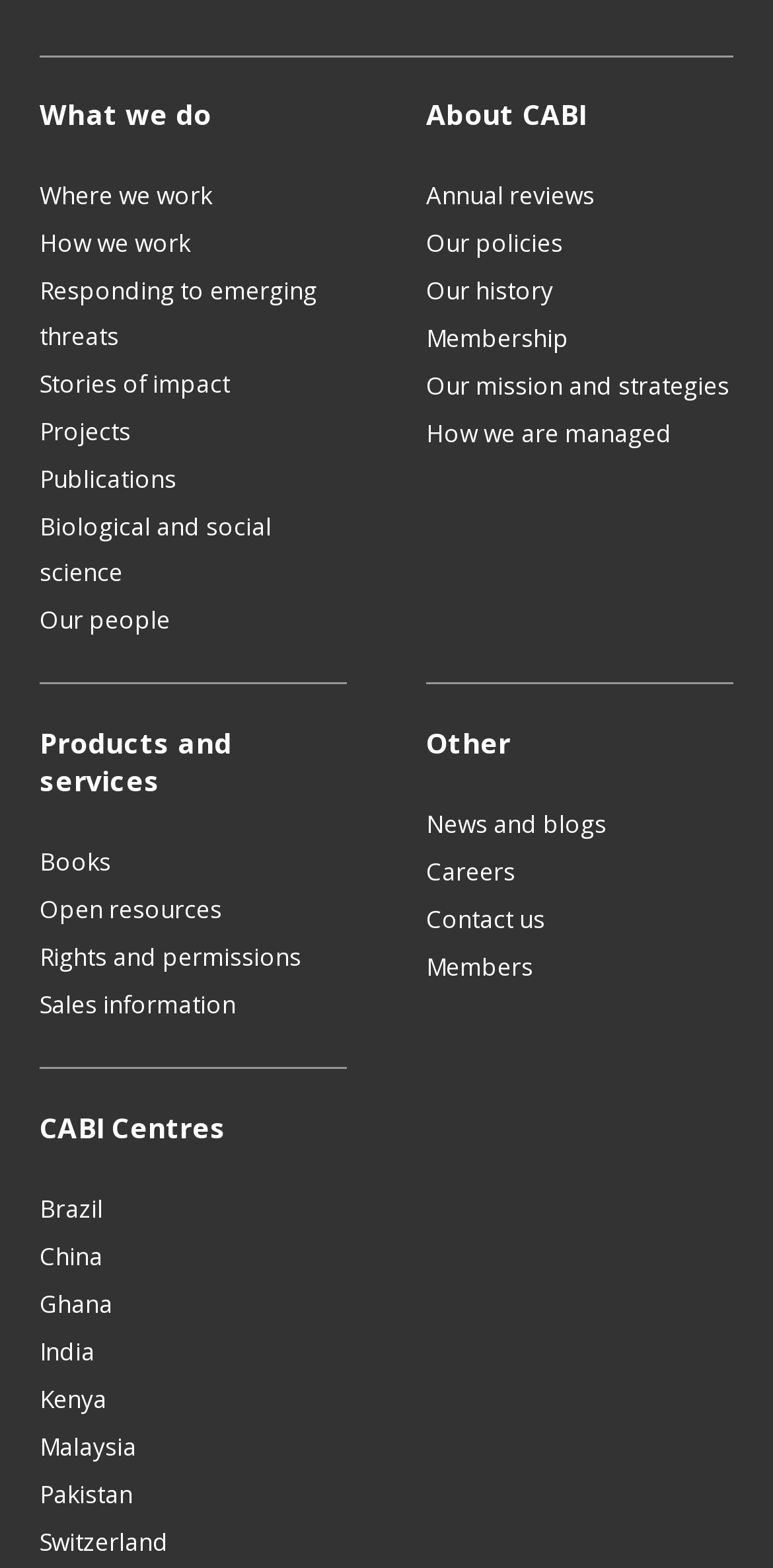What is the last link under 'Products and services'?
Please provide a single word or phrase as the answer based on the screenshot.

Sales information